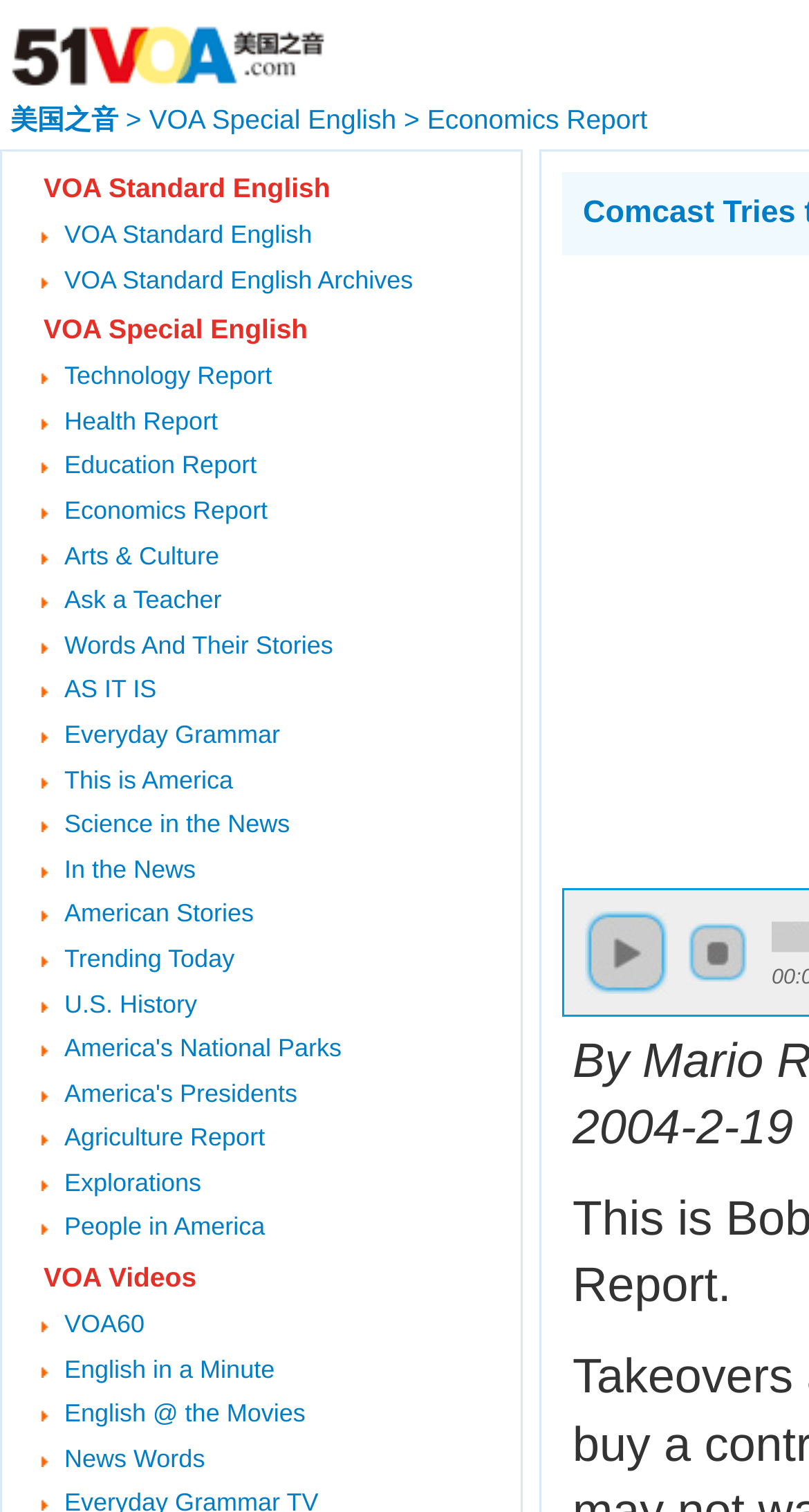Can you identify the bounding box coordinates of the clickable region needed to carry out this instruction: 'read the news from 2004-2-19'? The coordinates should be four float numbers within the range of 0 to 1, stated as [left, top, right, bottom].

[0.708, 0.728, 0.98, 0.763]